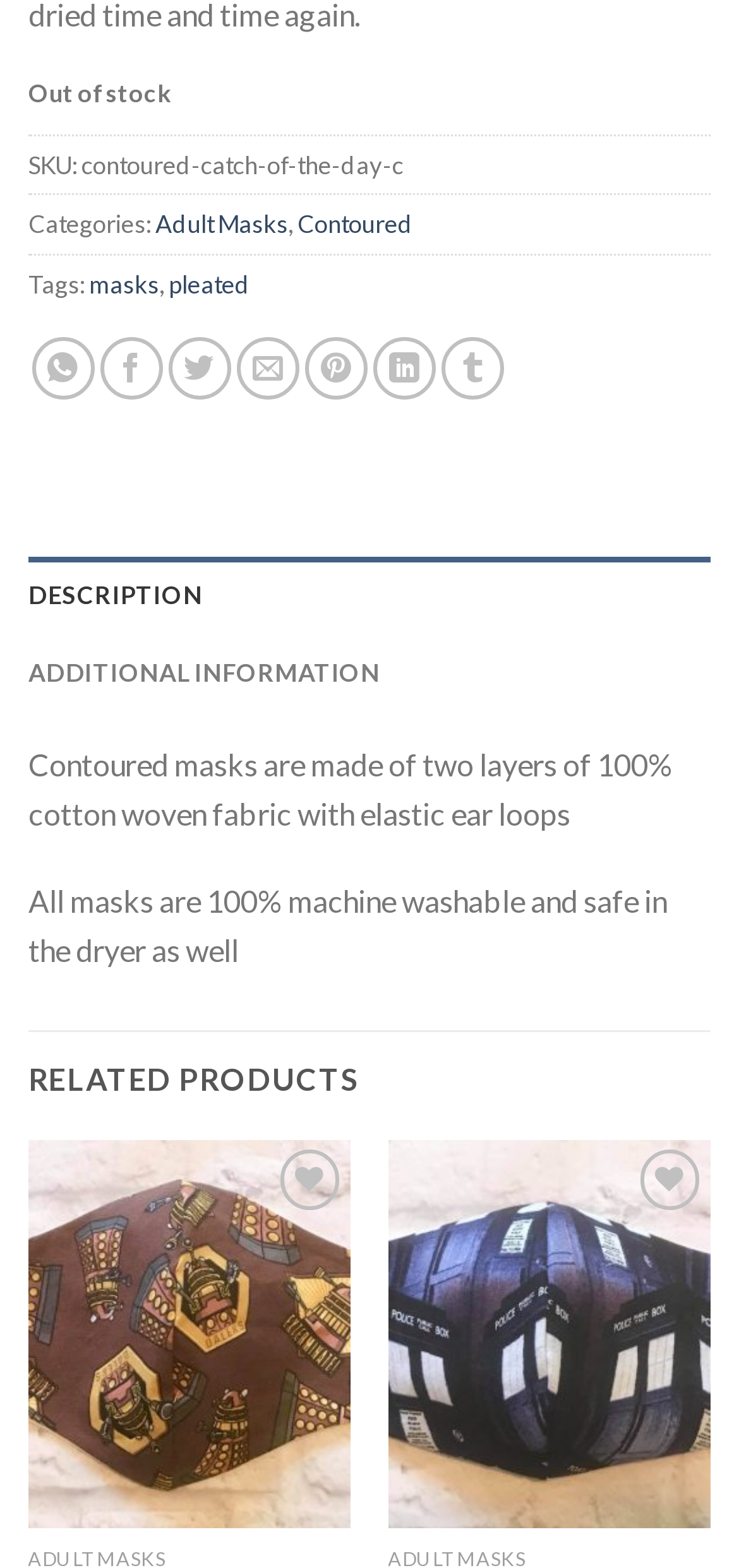Use a single word or phrase to answer the following:
What is the SKU of the product?

contoured-catch-of-the-day-c